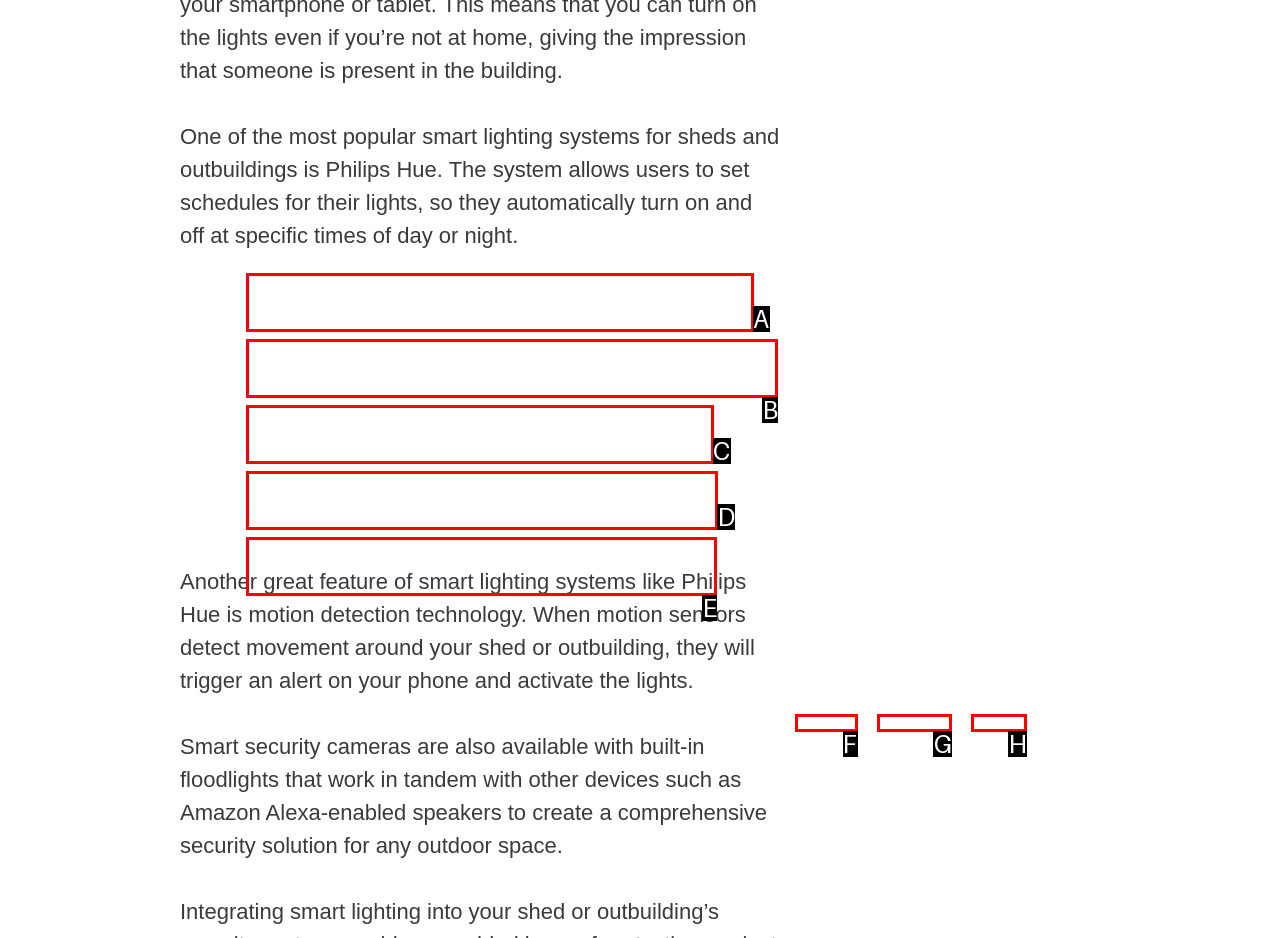From the given choices, identify the element that matches: Sources
Answer with the letter of the selected option.

H